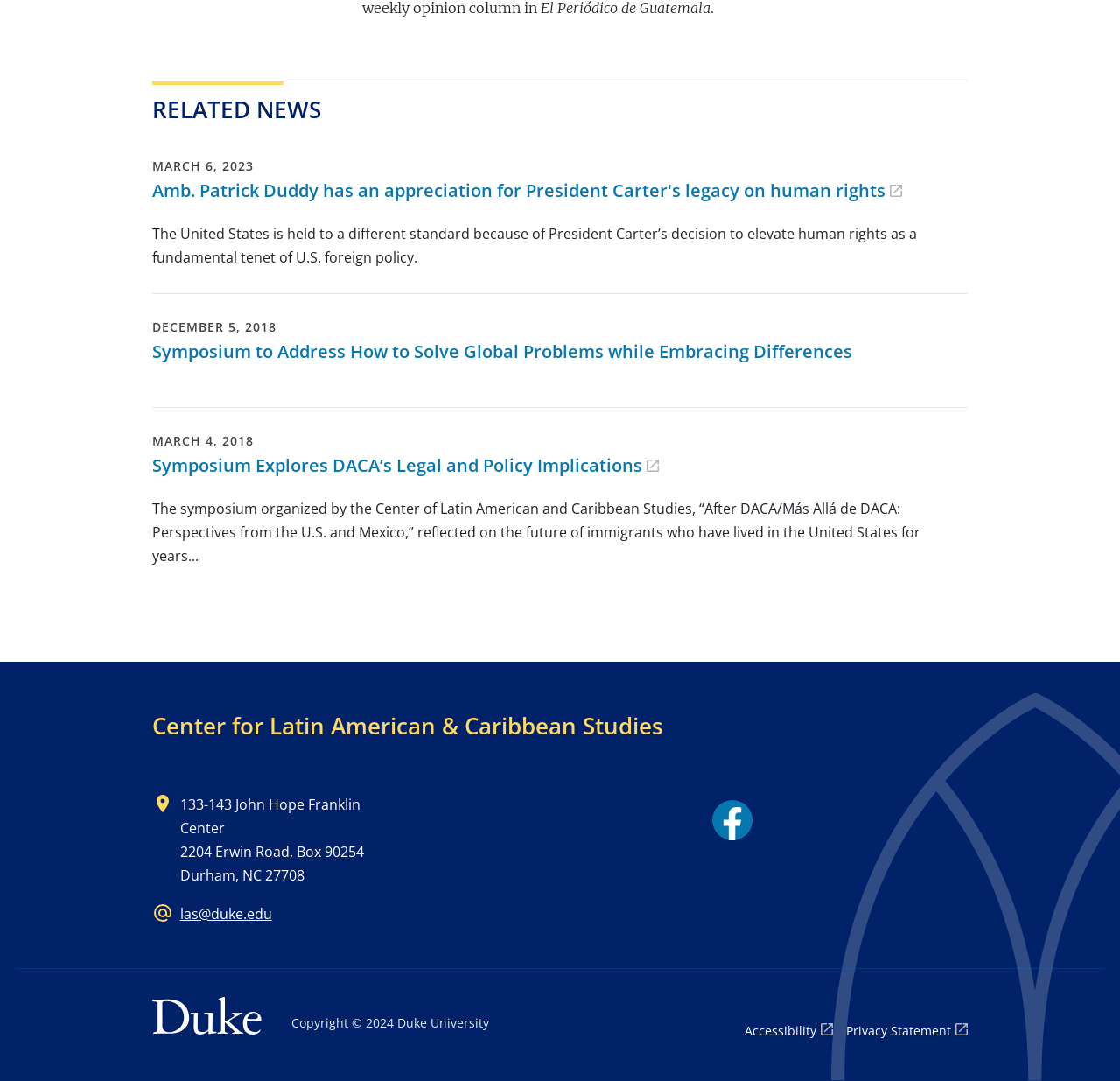Determine the bounding box coordinates of the region that needs to be clicked to achieve the task: "Explore the Center for Latin American & Caribbean Studies".

[0.136, 0.656, 0.592, 0.686]